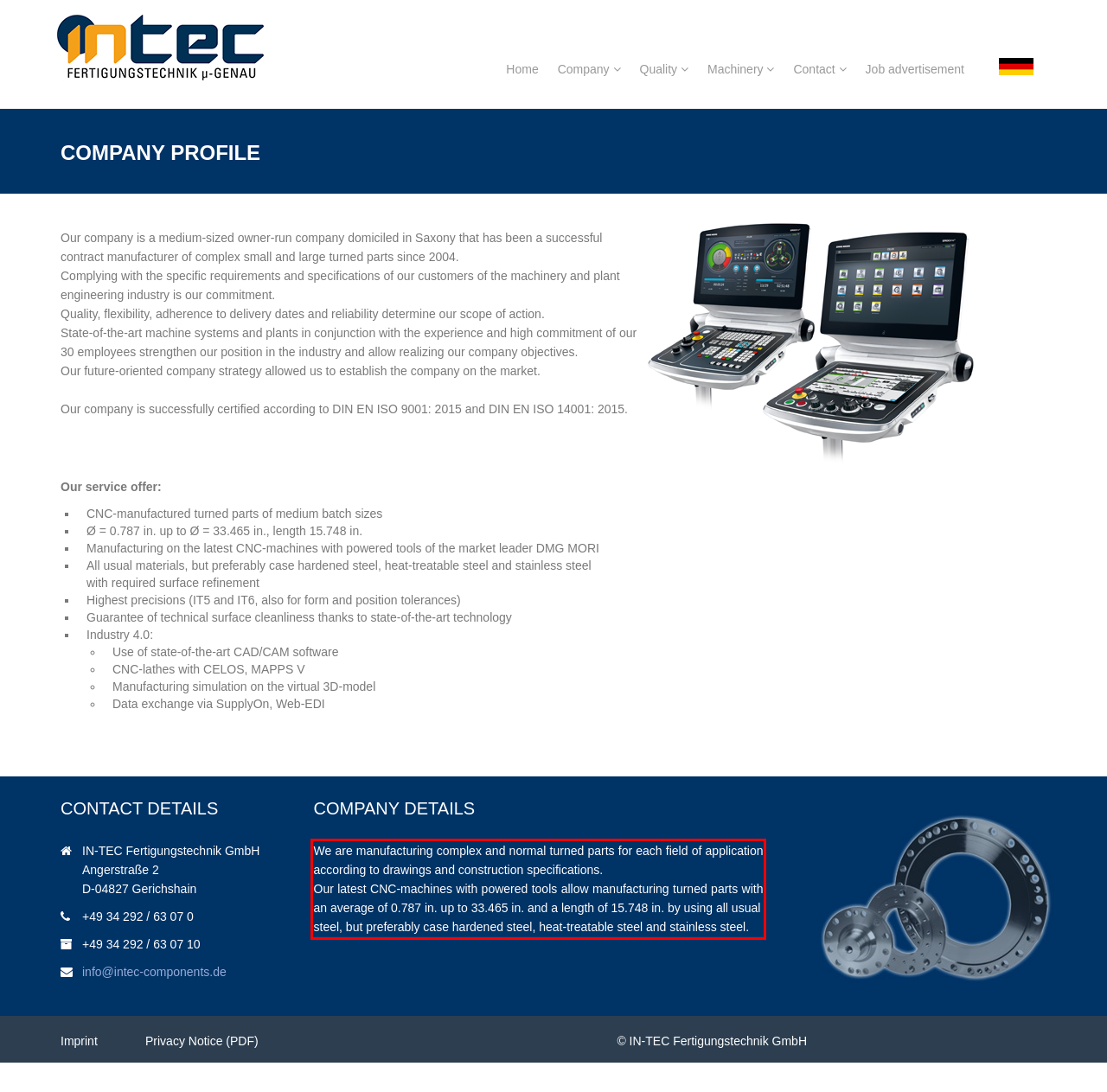You are provided with a webpage screenshot that includes a red rectangle bounding box. Extract the text content from within the bounding box using OCR.

We are manufacturing complex and normal turned parts for each field of application according to drawings and construction specifications. Our latest CNC-machines with powered tools allow manufacturing turned parts with an average of 0.787 in. up to 33.465 in. and a length of 15.748 in. by using all usual steel, but preferably case hardened steel, heat-treatable steel and stainless steel.